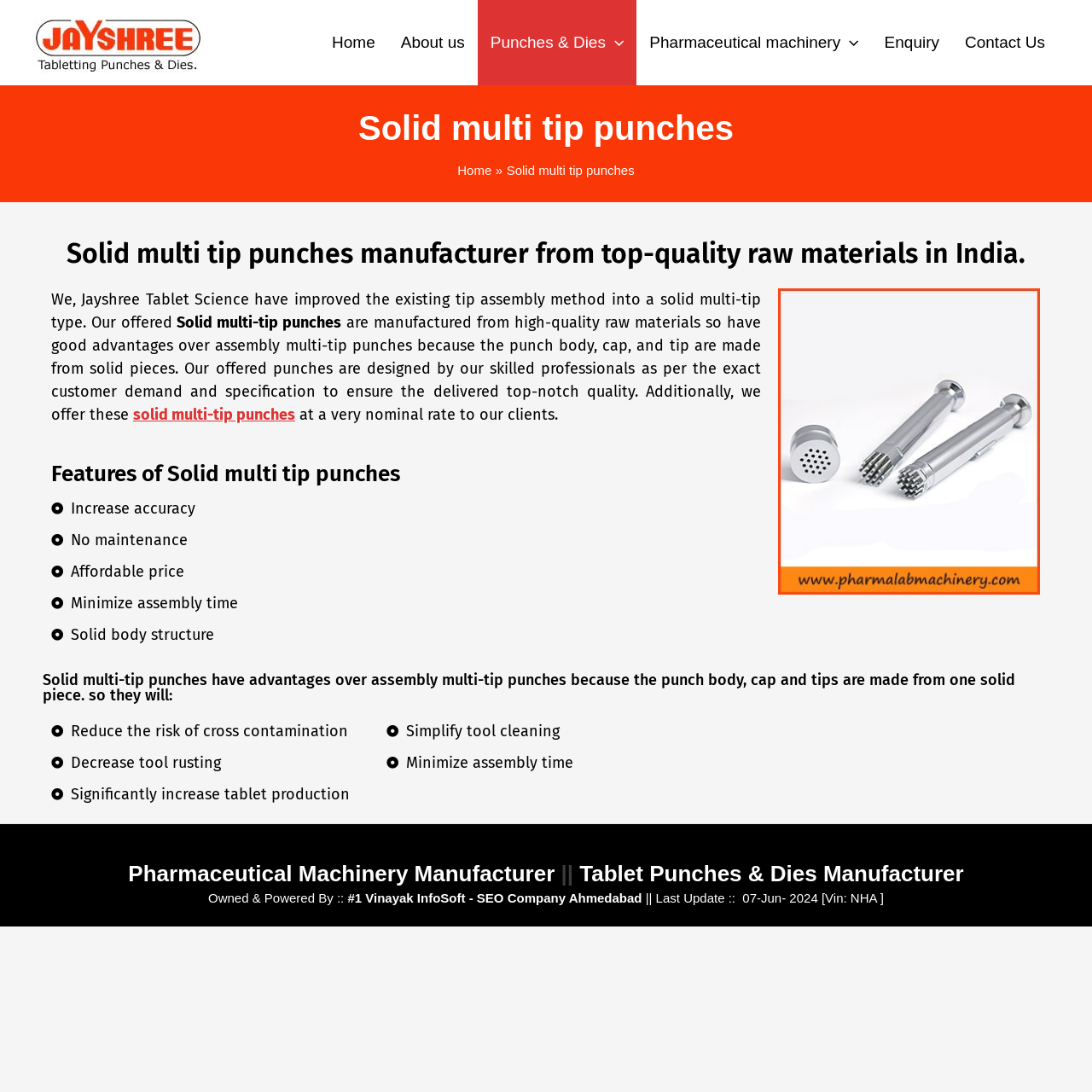Specify the bounding box coordinates (top-left x, top-left y, bottom-right x, bottom-right y) of the UI element in the screenshot that matches this description: Pharmaceutical machinery

[0.583, 0.0, 0.798, 0.078]